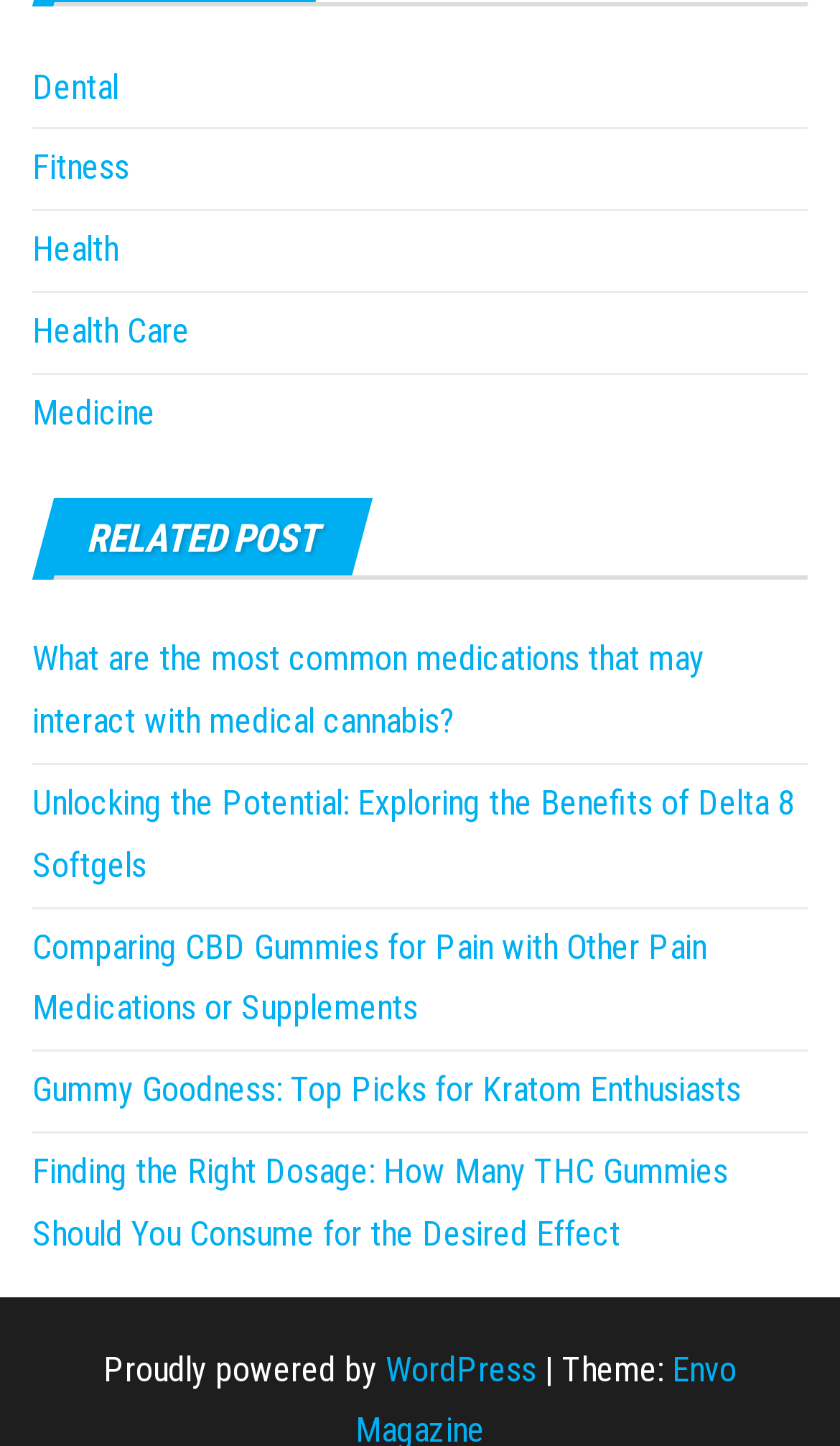Point out the bounding box coordinates of the section to click in order to follow this instruction: "Click on Dental link".

[0.038, 0.046, 0.141, 0.074]